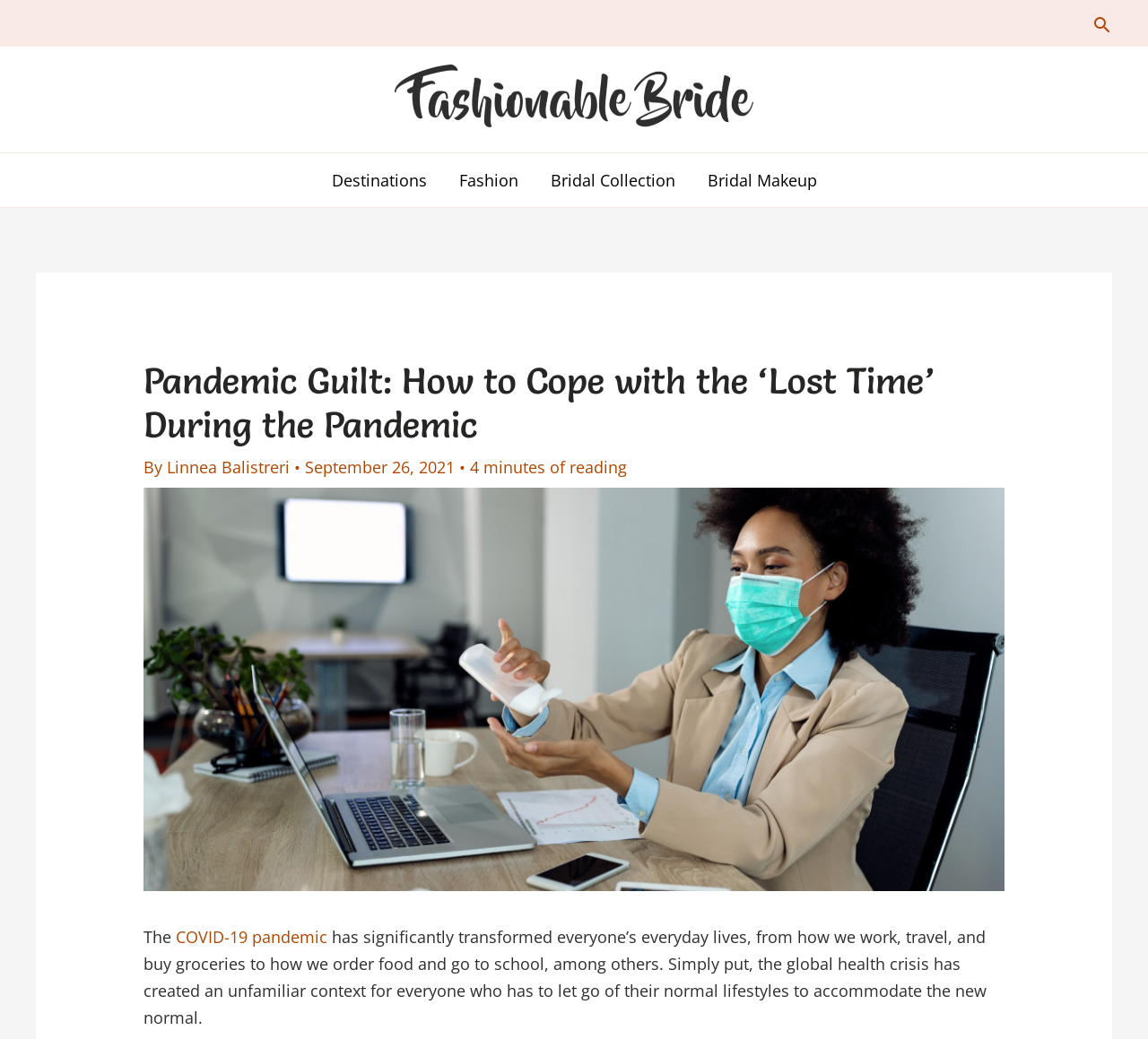Identify the coordinates of the bounding box for the element described below: "Destinations". Return the coordinates as four float numbers between 0 and 1: [left, top, right, bottom].

[0.275, 0.148, 0.386, 0.199]